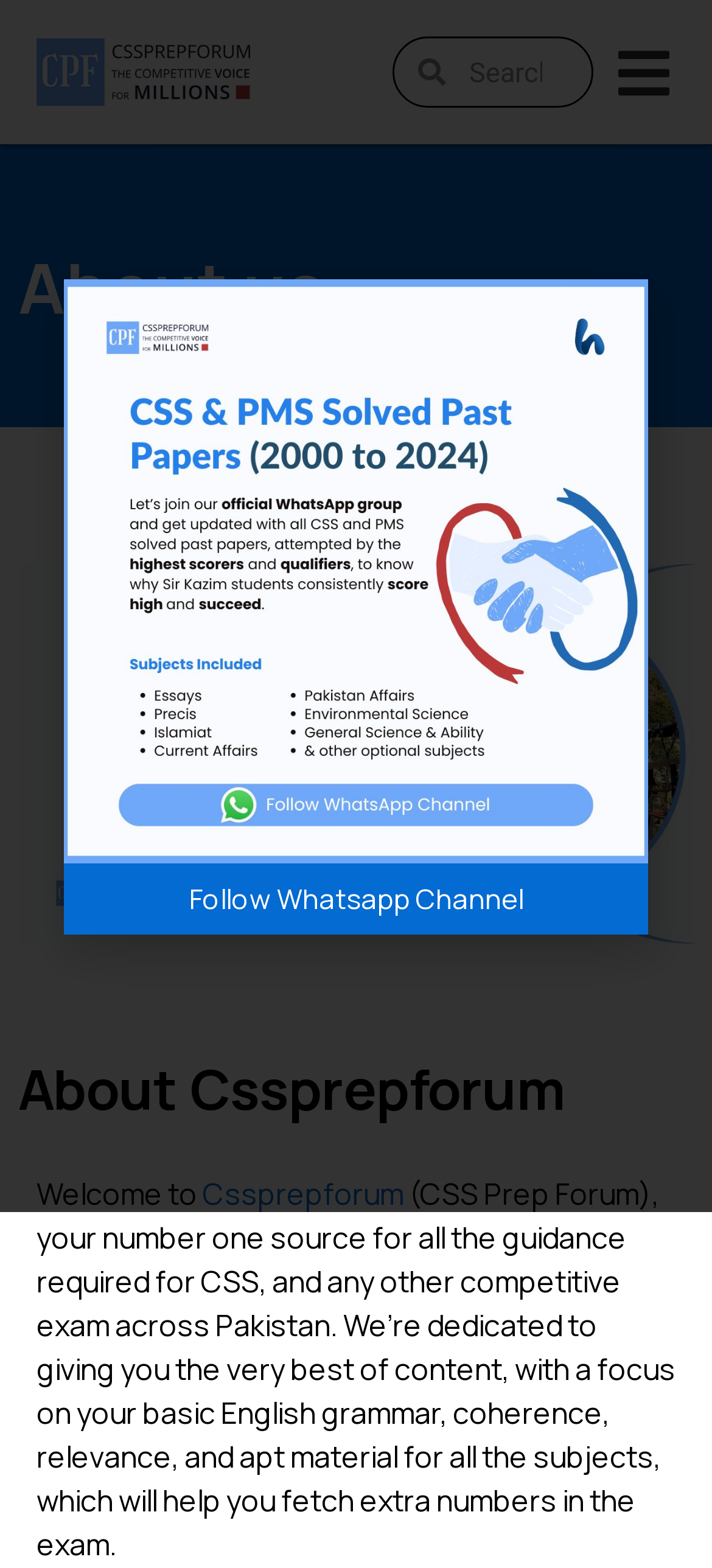What is the focus of the website's content?
Using the image as a reference, deliver a detailed and thorough answer to the question.

The website's content focuses on basic English grammar, coherence, relevance, and apt material for all the subjects, which will help users fetch extra numbers in the exam, as mentioned in the StaticText element.